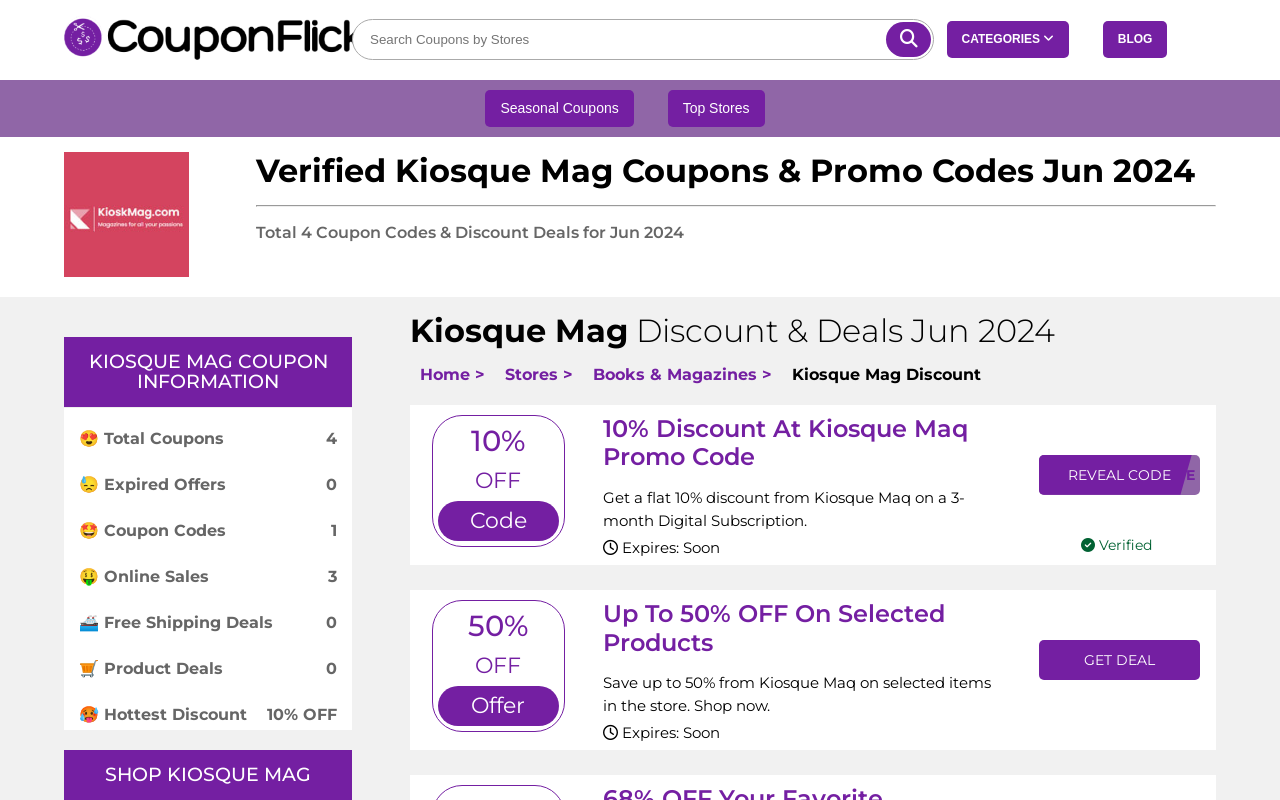Please find and report the primary heading text from the webpage.

Verified Kiosque Mag Coupons & Promo Codes Jun 2024